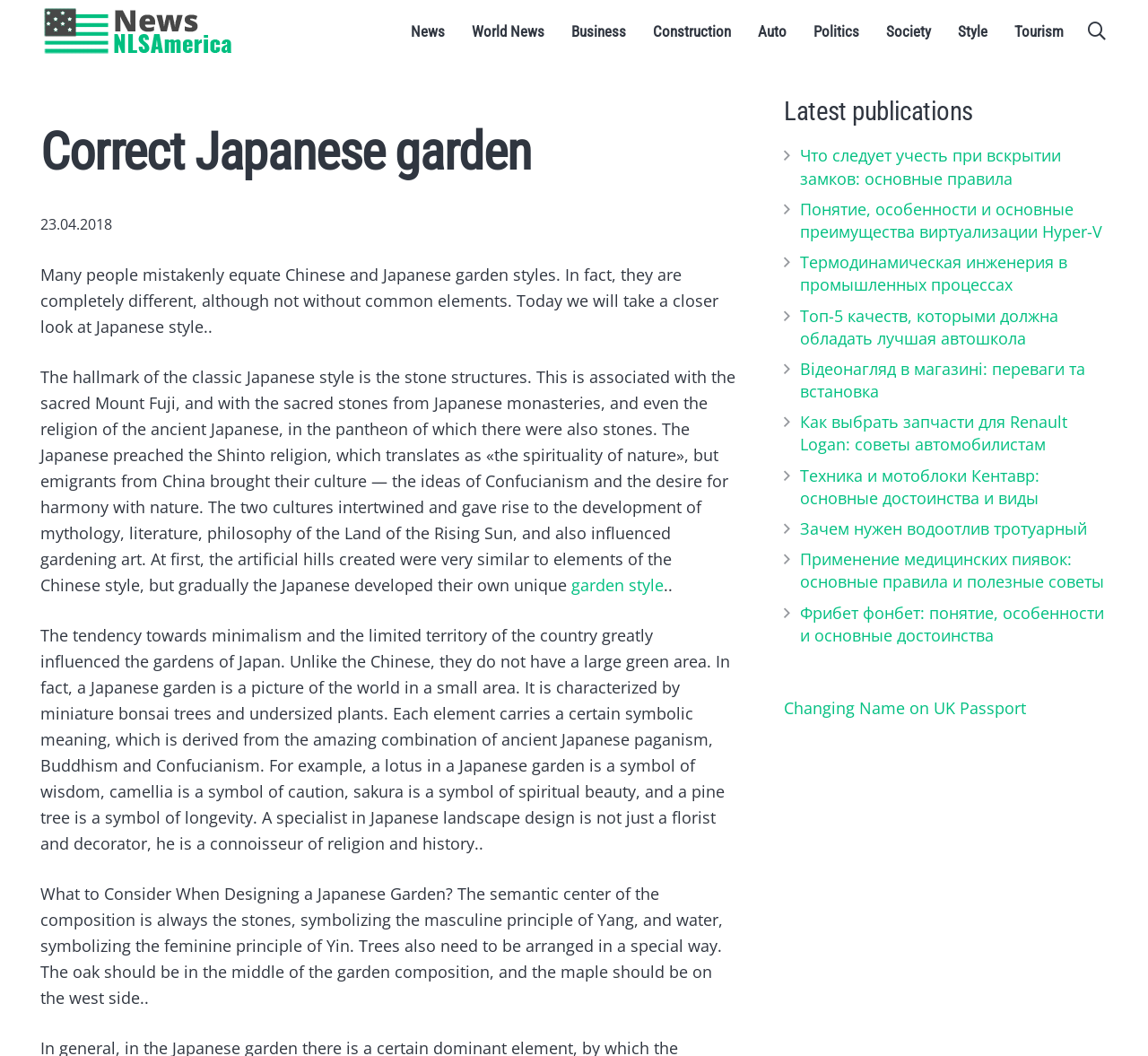Please identify the bounding box coordinates of the element I should click to complete this instruction: 'Go to OpenReview homepage'. The coordinates should be given as four float numbers between 0 and 1, like this: [left, top, right, bottom].

None